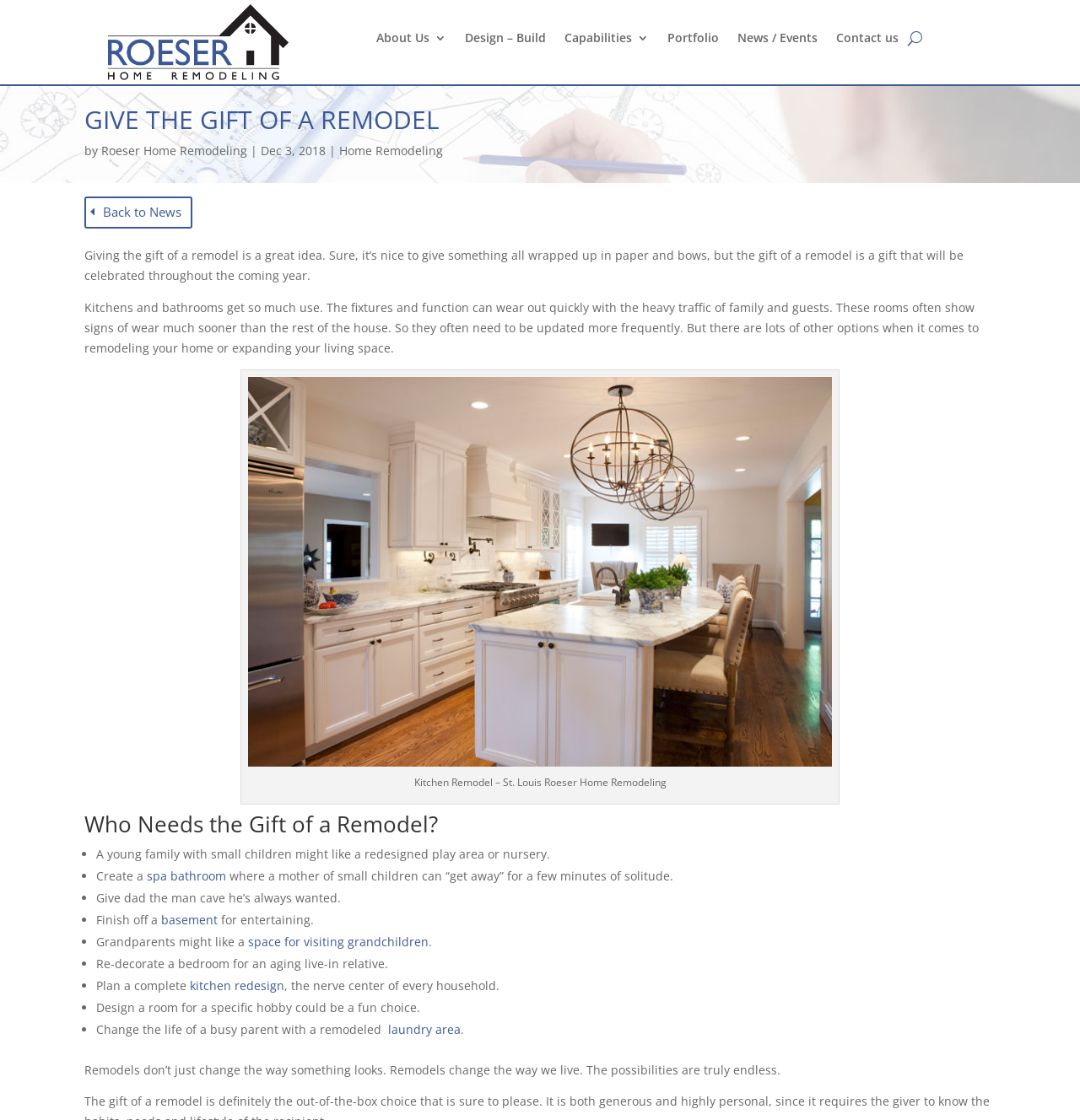What is the name of the company mentioned on the webpage?
Using the image as a reference, answer the question in detail.

I found the answer by looking at the link 'Roeser Home Remodeling St. Louis' at the top of the webpage, which suggests that the company is Roeser Home Remodeling.